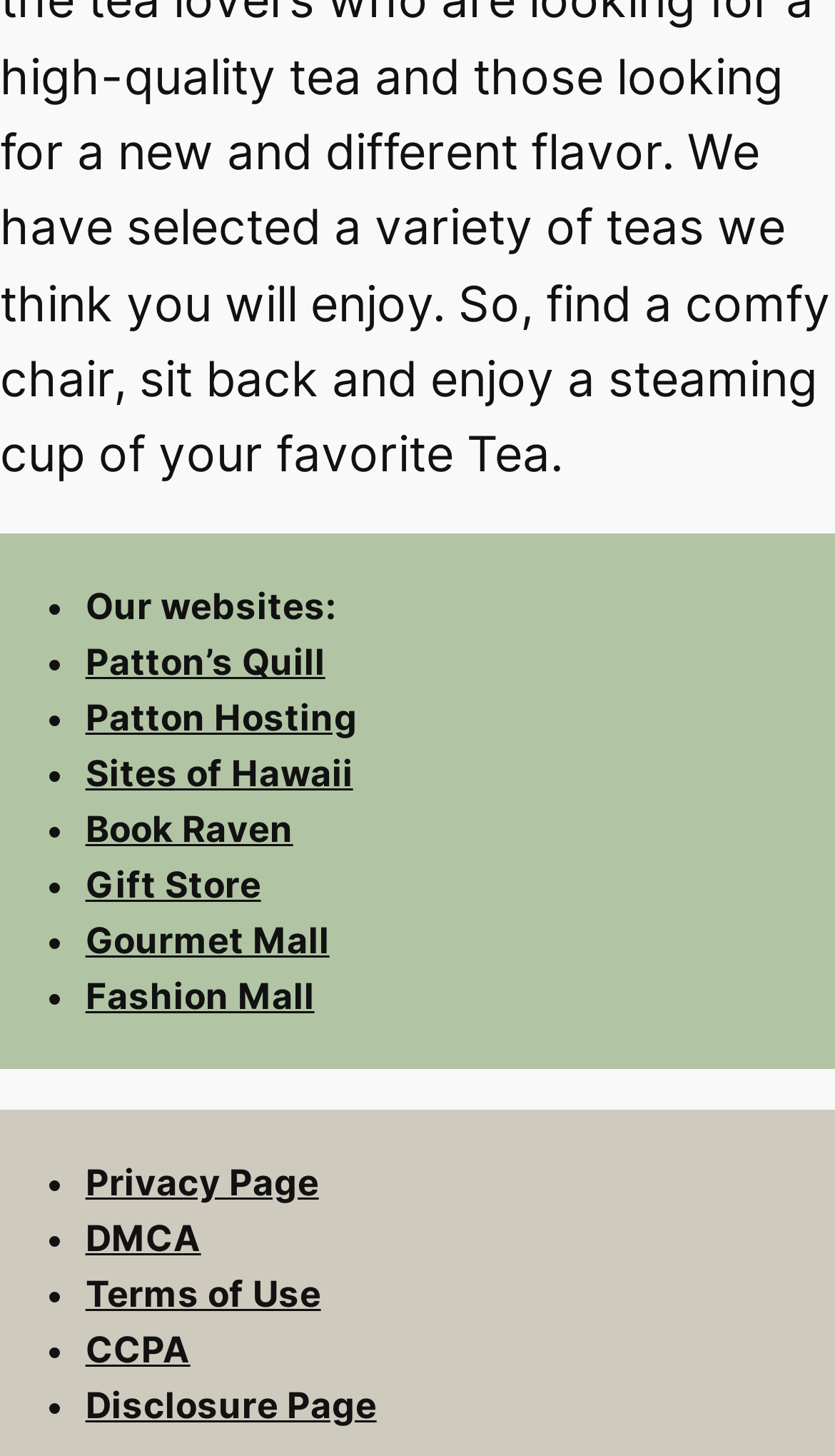Identify the bounding box coordinates for the element that needs to be clicked to fulfill this instruction: "access Disclosure Page". Provide the coordinates in the format of four float numbers between 0 and 1: [left, top, right, bottom].

[0.102, 0.951, 0.451, 0.98]